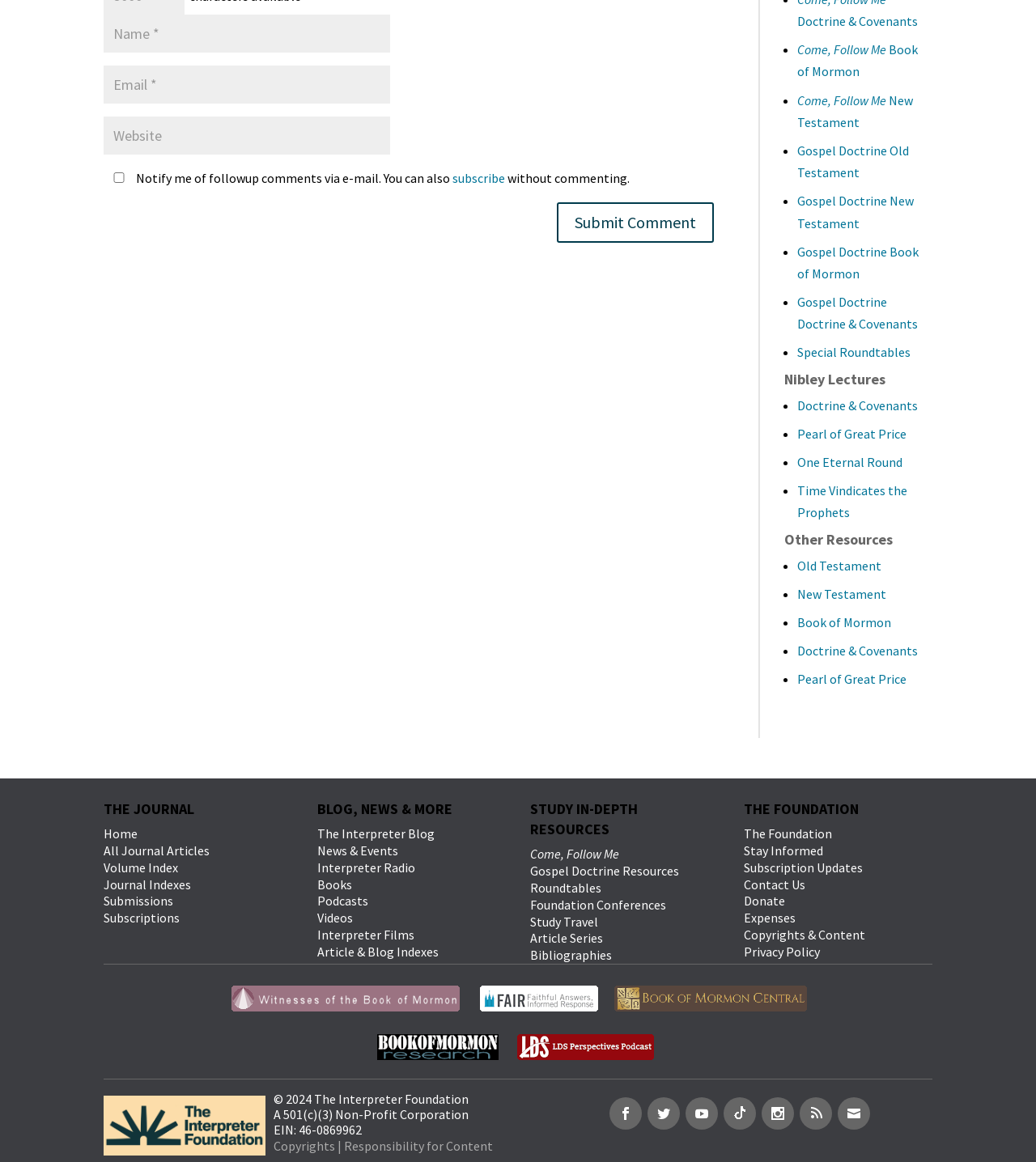What is the purpose of the checkbox?
Please look at the screenshot and answer using one word or phrase.

Email notification